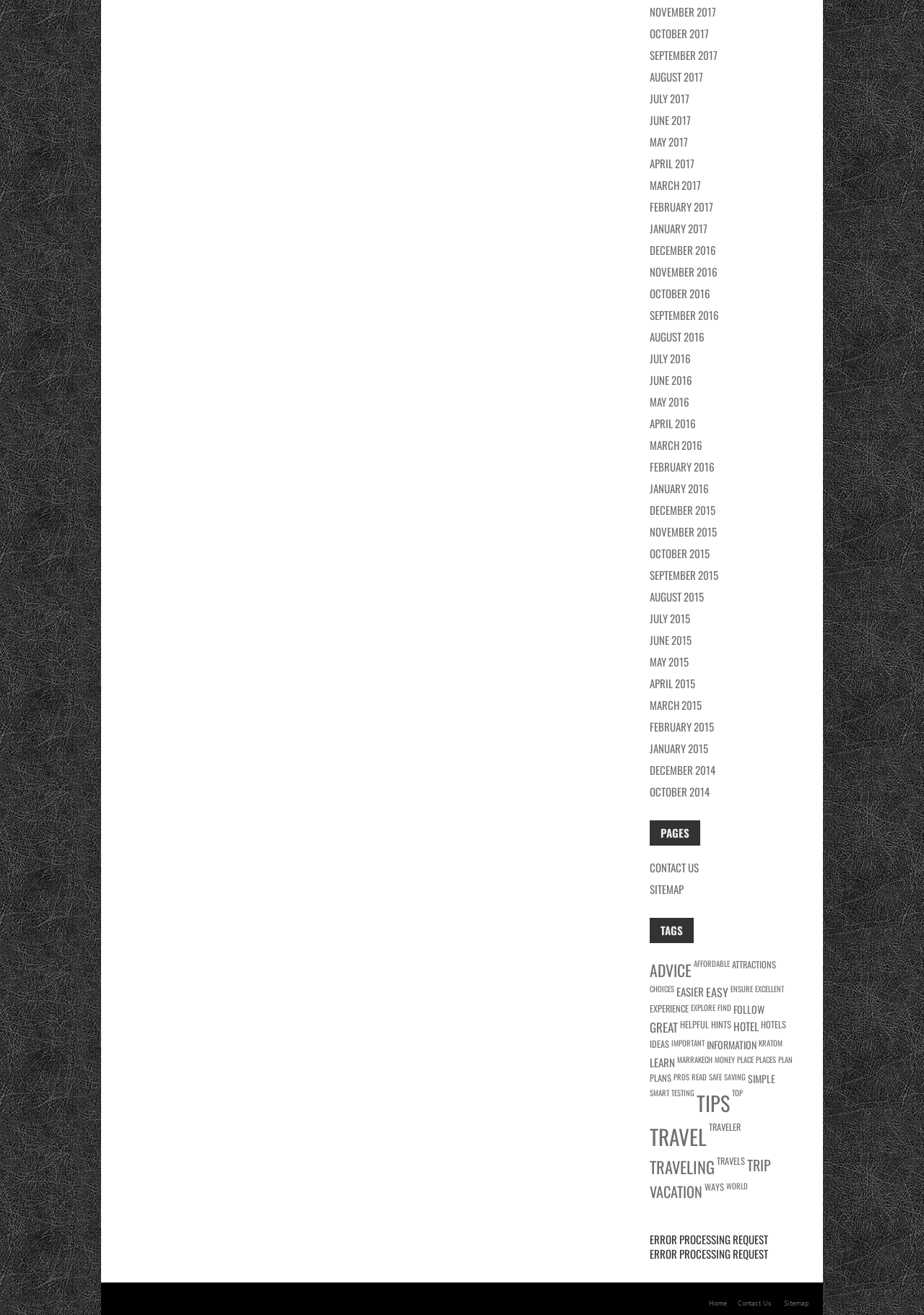Extract the bounding box coordinates of the UI element described: "Explore". Provide the coordinates in the format [left, top, right, bottom] with values ranging from 0 to 1.

[0.748, 0.761, 0.774, 0.77]